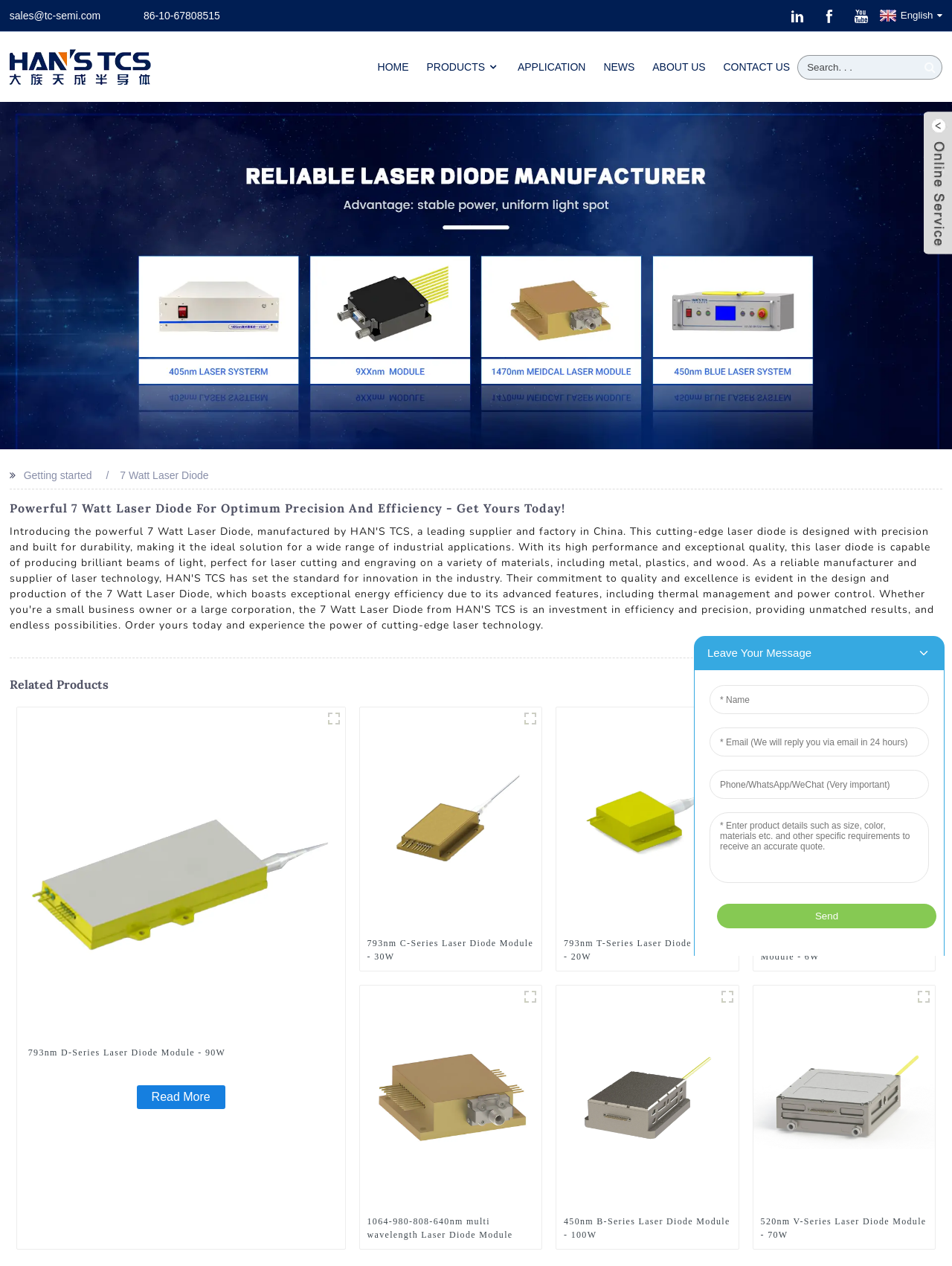Show me the bounding box coordinates of the clickable region to achieve the task as per the instruction: "Read the blog".

None